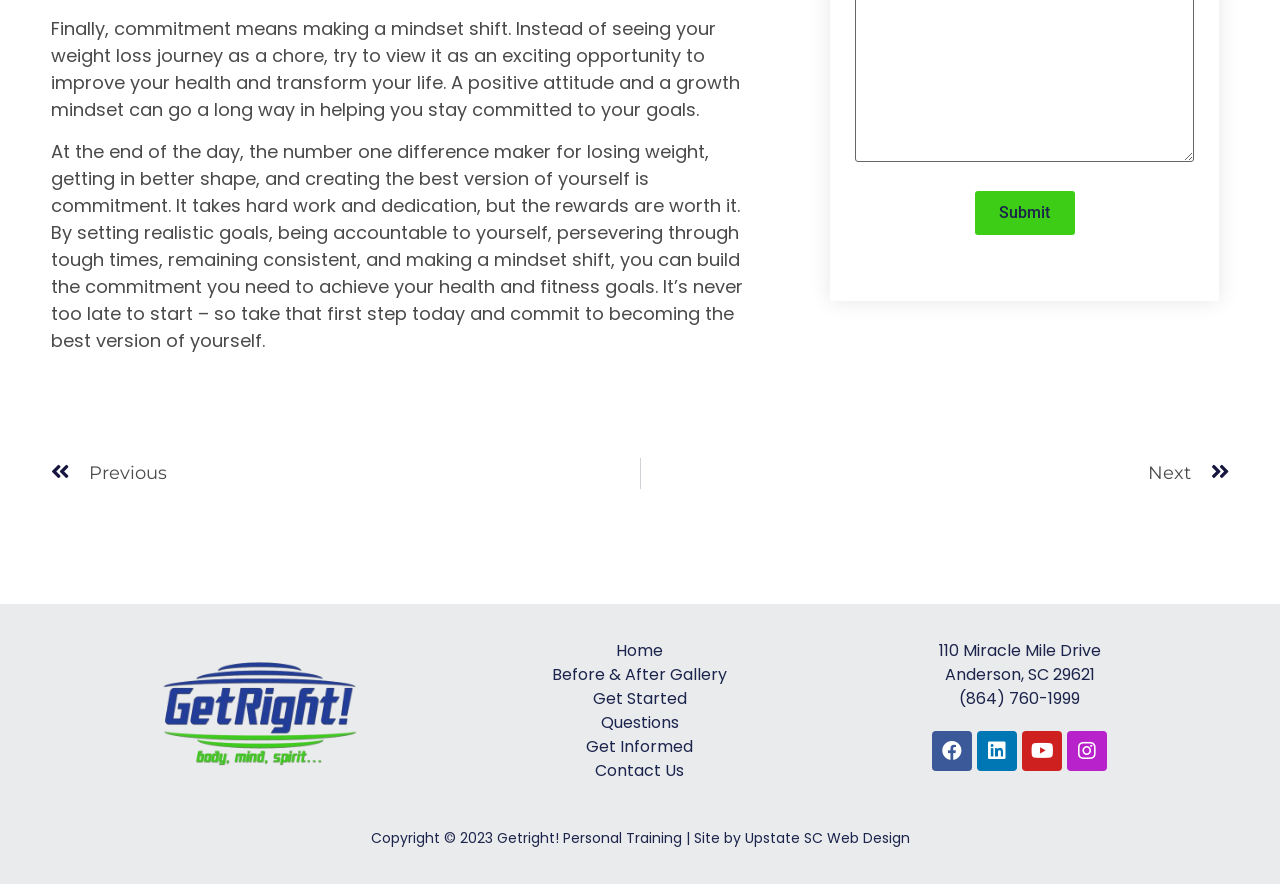What is the phone number of the organization mentioned on this webpage?
Using the visual information from the image, give a one-word or short-phrase answer.

(864) 760-1999